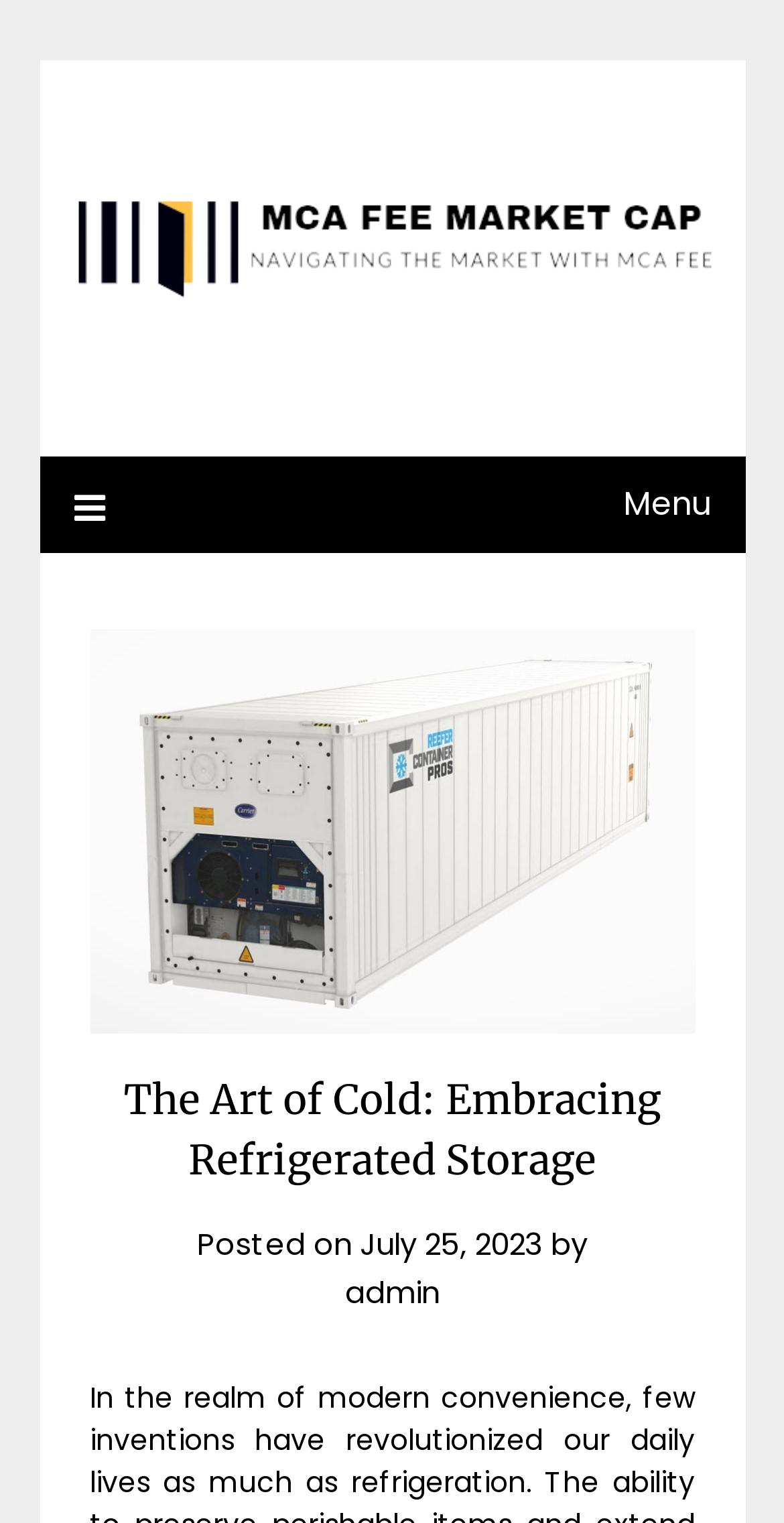Who is the author of the latest article?
Based on the image, provide a one-word or brief-phrase response.

admin